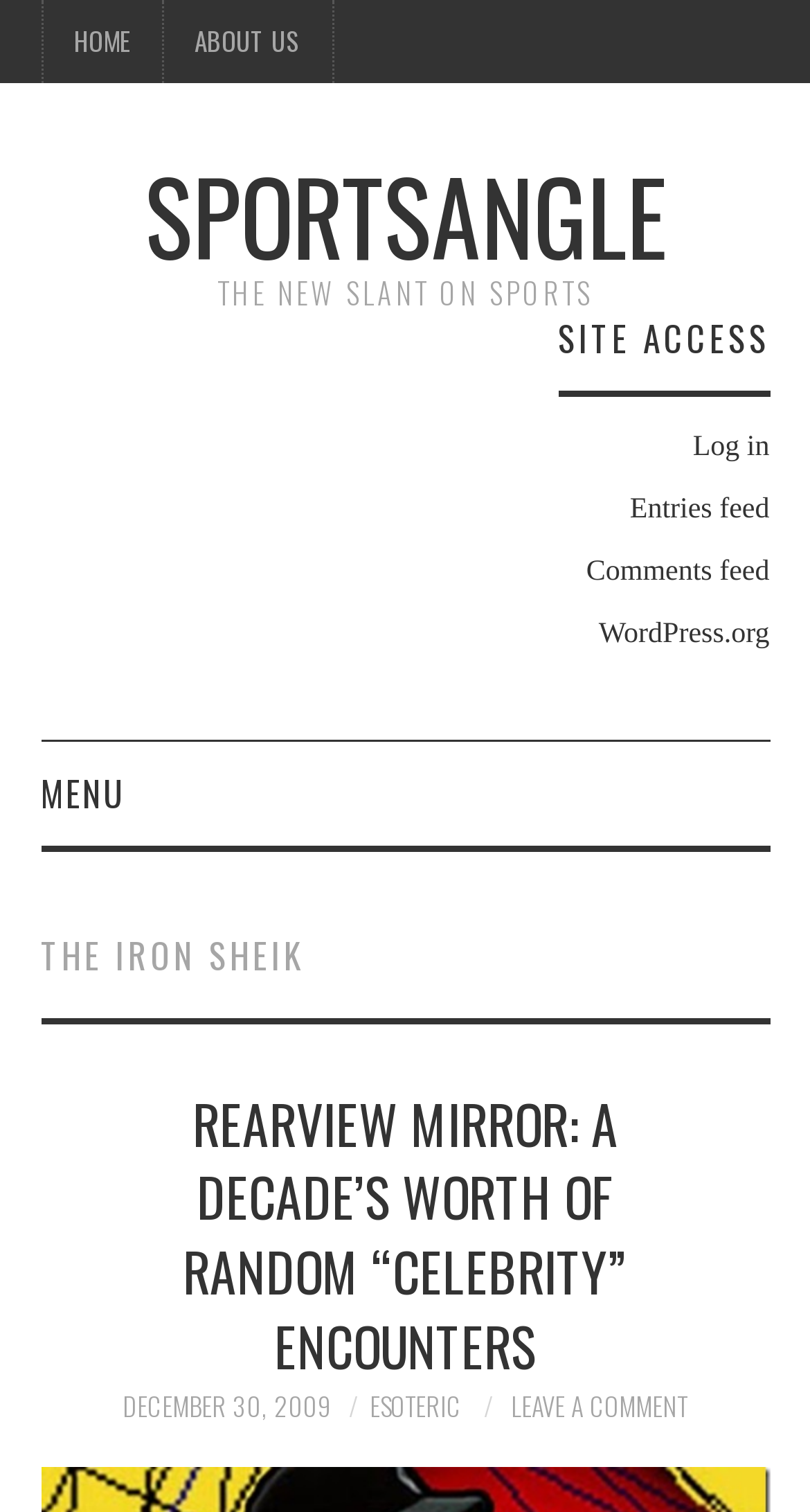What is the category of the article?
Look at the screenshot and give a one-word or phrase answer.

ESOTERIC